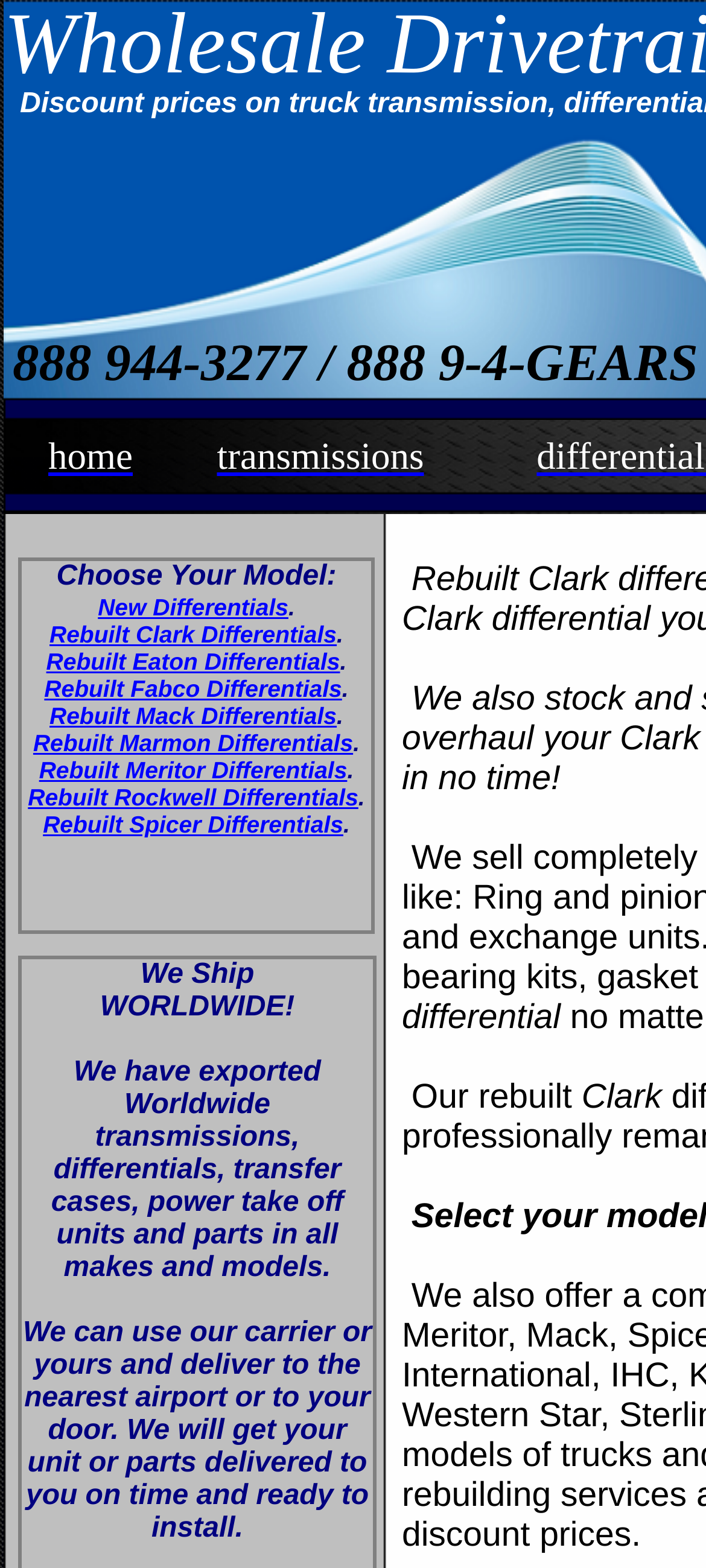Analyze and describe the webpage in a detailed narrative.

This webpage is about rebuilt Clark differentials and other differential models. At the top, there is a title "Rebuilt Clark Differentials. Many Clark Differential Models are Available Now." 

On the left side, there are two columns of text. The first column starts with "differential" and continues with "Our rebuilt Clark" on the next line. The second column is located below the first column and contains two lines of text: "We Ship" and "WORLDWIDE!" in a larger font. 

Below these columns, there is a paragraph of text that explains the company's shipping capabilities, stating that they export transmissions, differentials, and other parts worldwide and can deliver to the nearest airport or the customer's door.

On the top-left corner, there are three links: "home", "transmissions", and a phone number "888 944-3277 / 888 9-4-GEARS". 

In the middle of the page, there is a section titled "Choose Your Model:" with a list of links to different rebuilt differential models, including Clark, Eaton, Fabco, Mack, Marmon, Meritor, Rockwell, and Spicer. Each link is followed by a period.